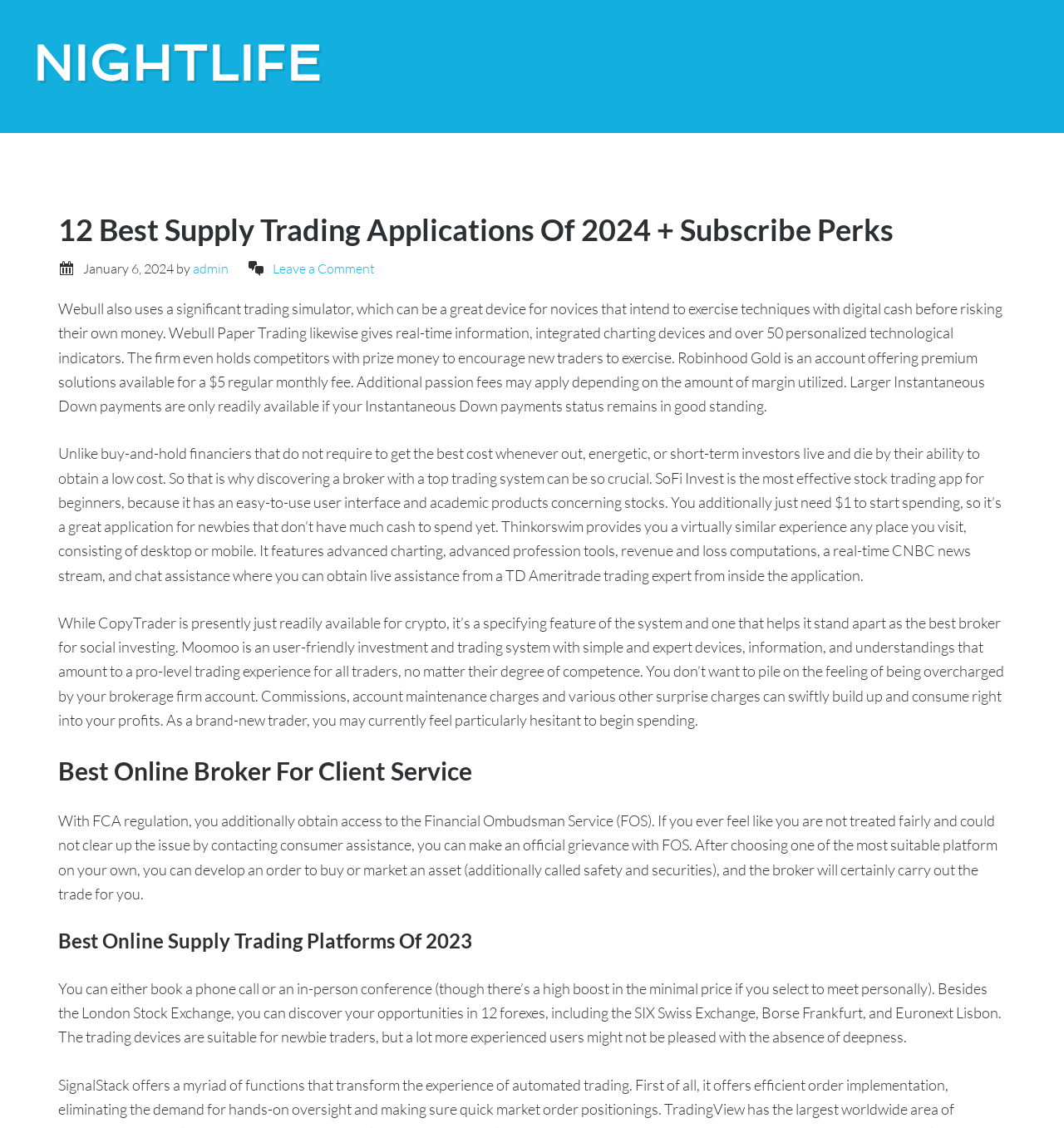Determine the bounding box coordinates for the HTML element mentioned in the following description: "Nightlife". The coordinates should be a list of four floats ranging from 0 to 1, represented as [left, top, right, bottom].

[0.031, 0.03, 0.302, 0.082]